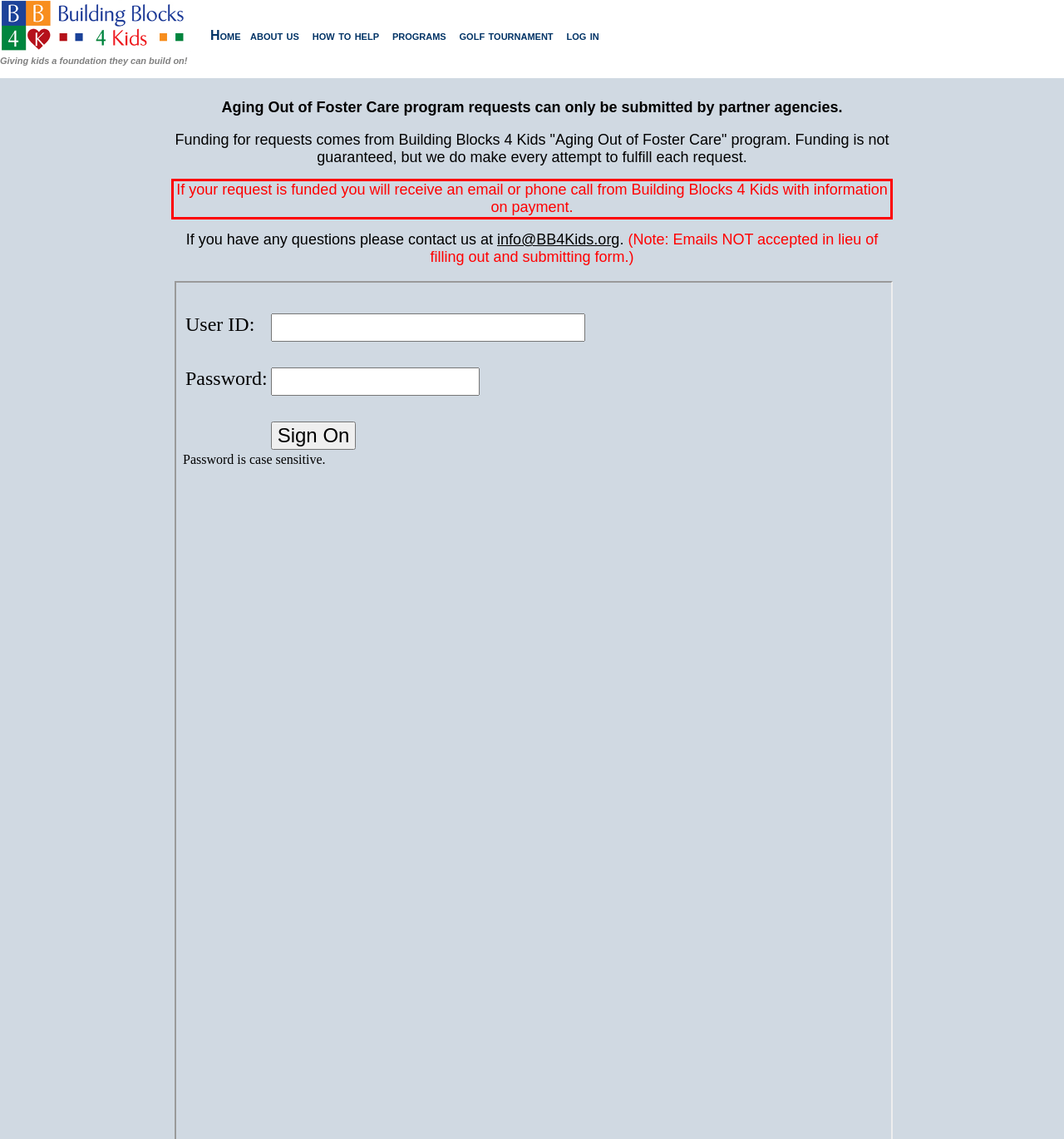Identify the text inside the red bounding box on the provided webpage screenshot by performing OCR.

If your request is funded you will receive an email or phone call from Building Blocks 4 Kids with information on payment.